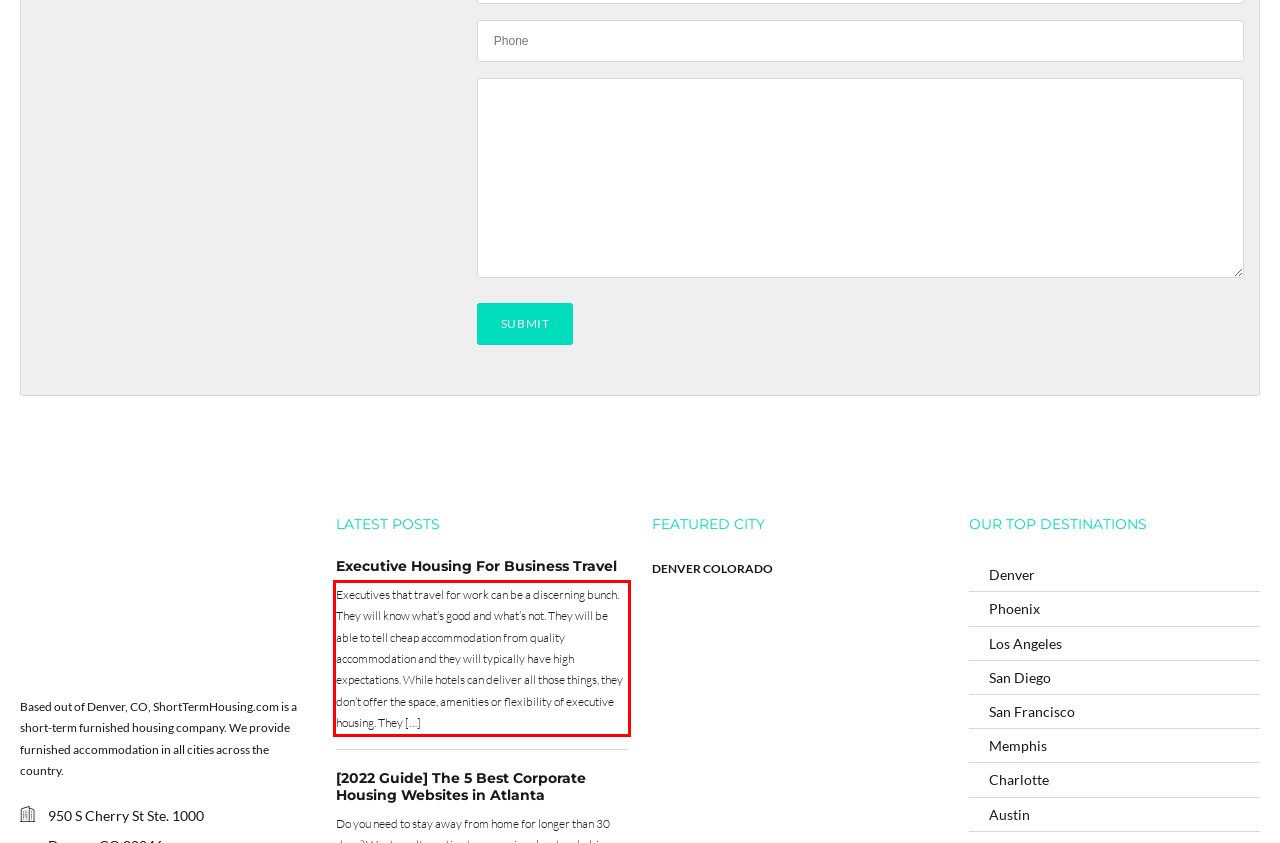You are given a webpage screenshot with a red bounding box around a UI element. Extract and generate the text inside this red bounding box.

Executives that travel for work can be a discerning bunch. They will know what’s good and what’s not. They will be able to tell cheap accommodation from quality accommodation and they will typically have high expectations. While hotels can deliver all those things, they don’t offer the space, amenities or flexibility of executive housing. They […]